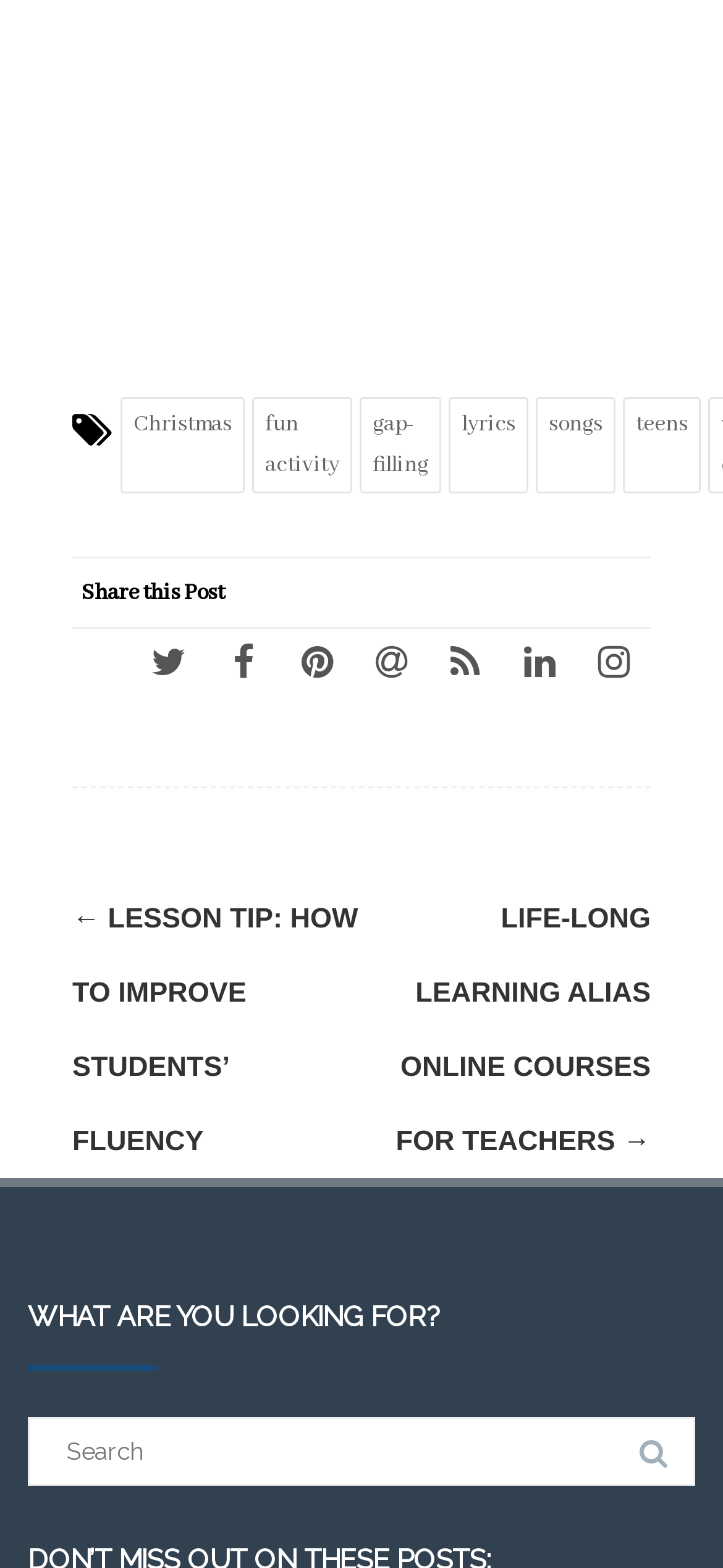Identify the bounding box coordinates of the region I need to click to complete this instruction: "Click on the '← LESSON TIP: HOW TO IMPROVE STUDENTS’ FLUENCY' link".

[0.1, 0.576, 0.495, 0.738]